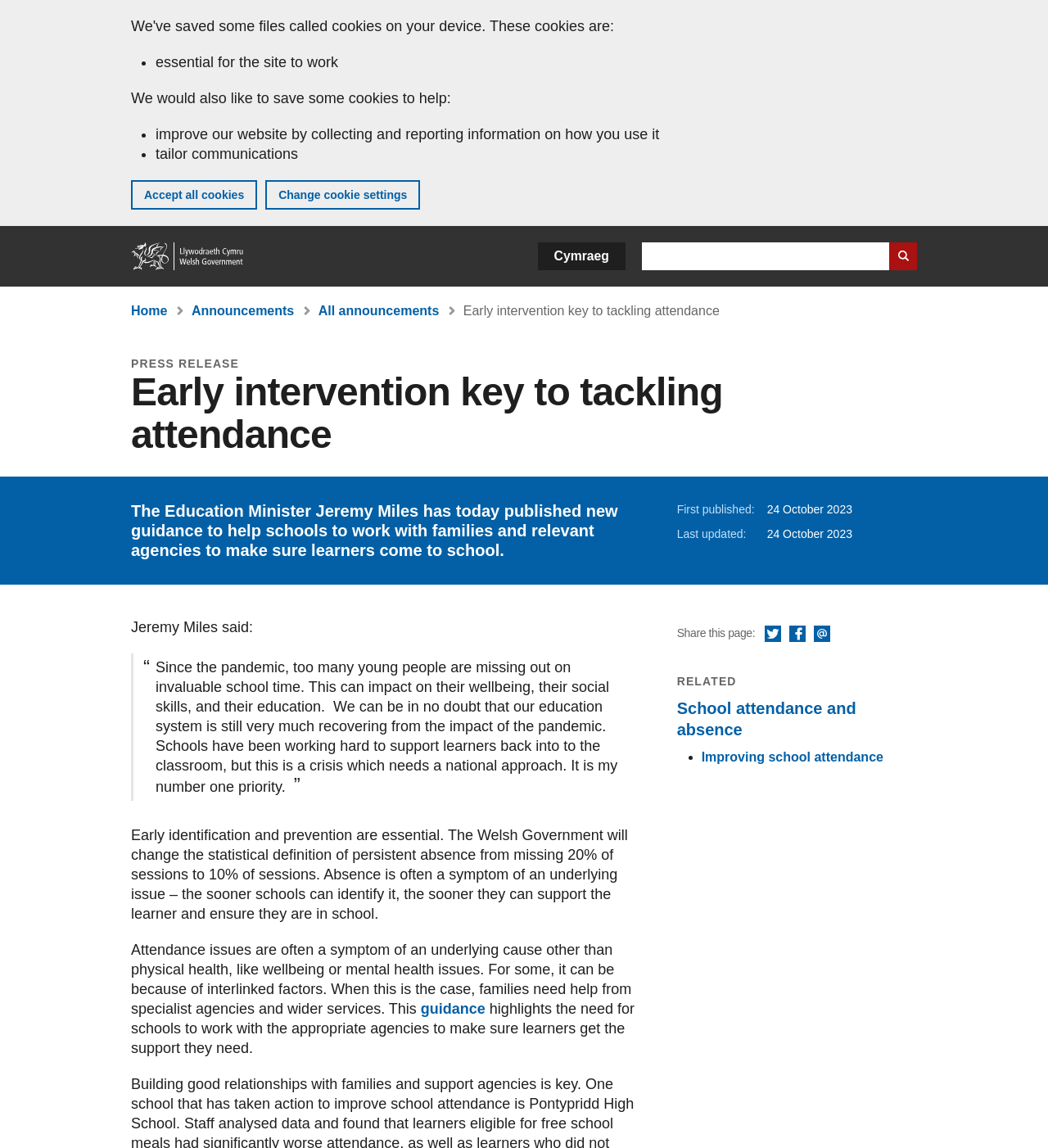Bounding box coordinates are specified in the format (top-left x, top-left y, bottom-right x, bottom-right y). All values are floating point numbers bounded between 0 and 1. Please provide the bounding box coordinate of the region this sentence describes: School attendance and absence (Sub-topic)

[0.646, 0.609, 0.817, 0.643]